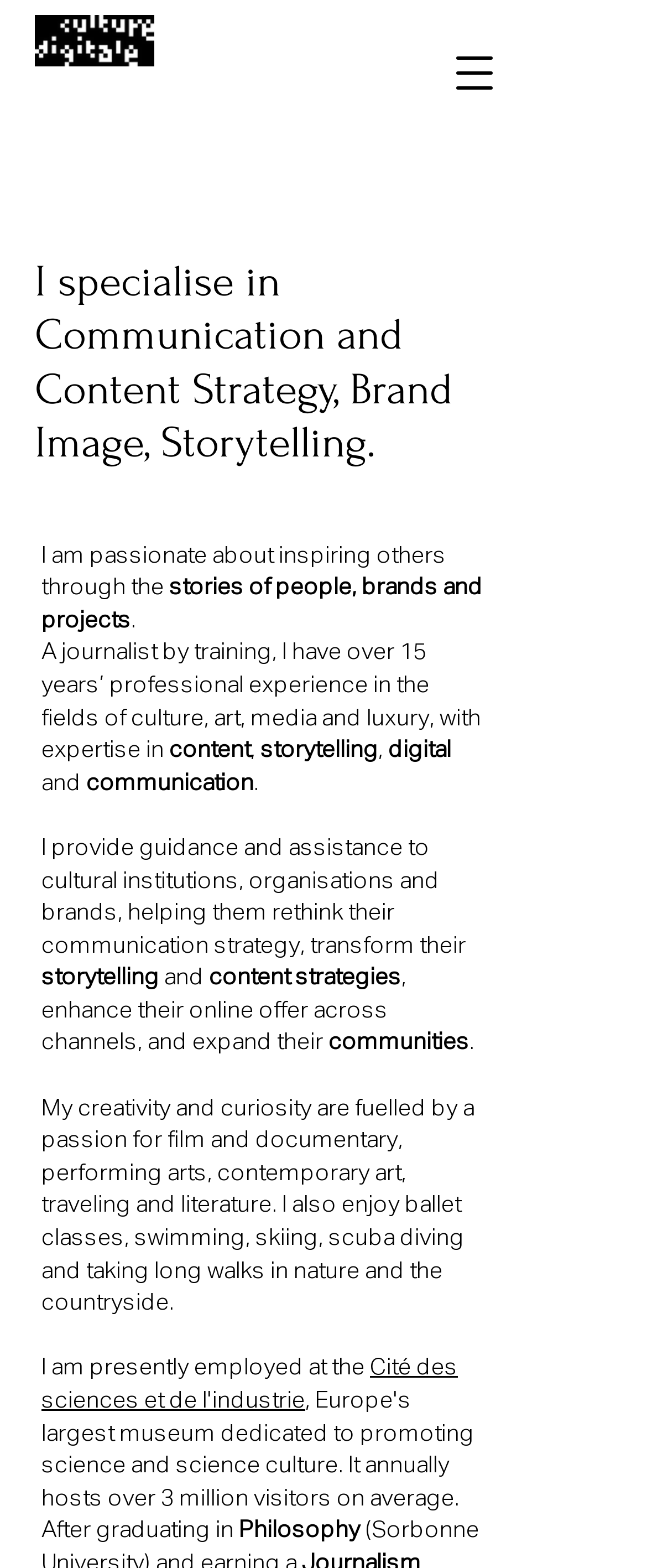What does the author provide guidance on?
Please provide a detailed answer to the question.

The author provides guidance and assistance to cultural institutions, organisations, and brands, helping them rethink their communication strategy, transform their storytelling content strategies, enhance their online offer across channels, and expand their communities.